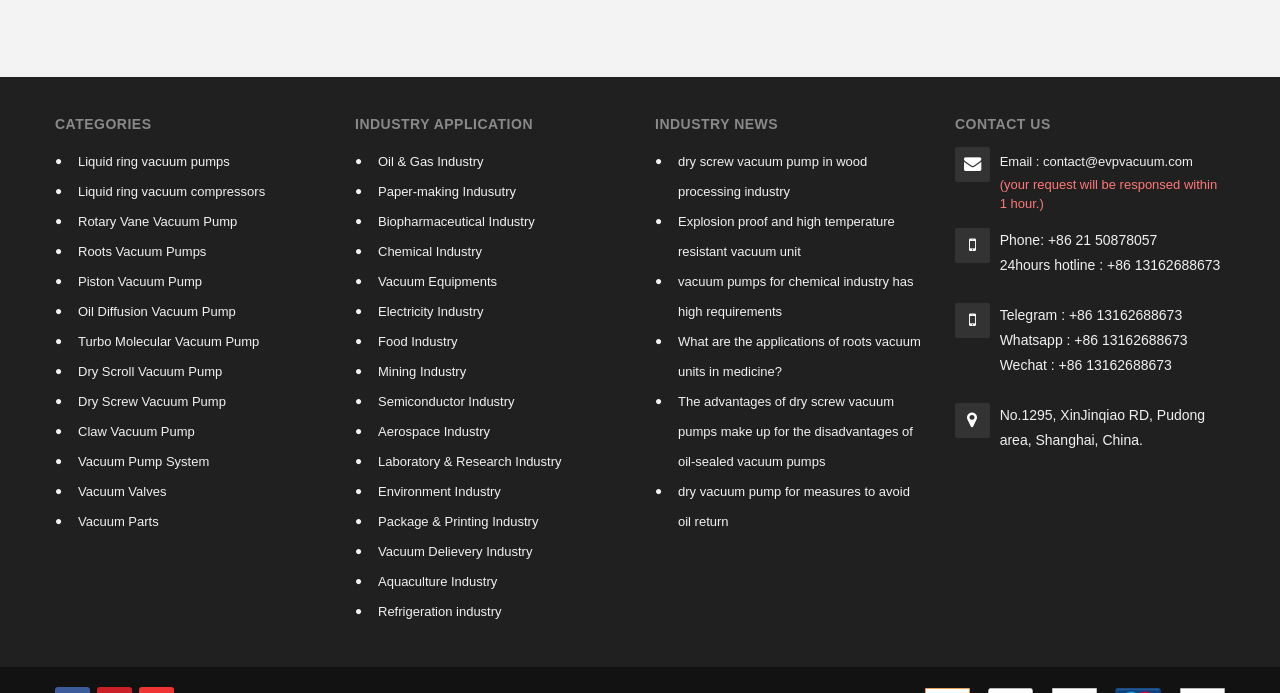Find and indicate the bounding box coordinates of the region you should select to follow the given instruction: "Call +86 21 50878057".

[0.781, 0.335, 0.904, 0.358]